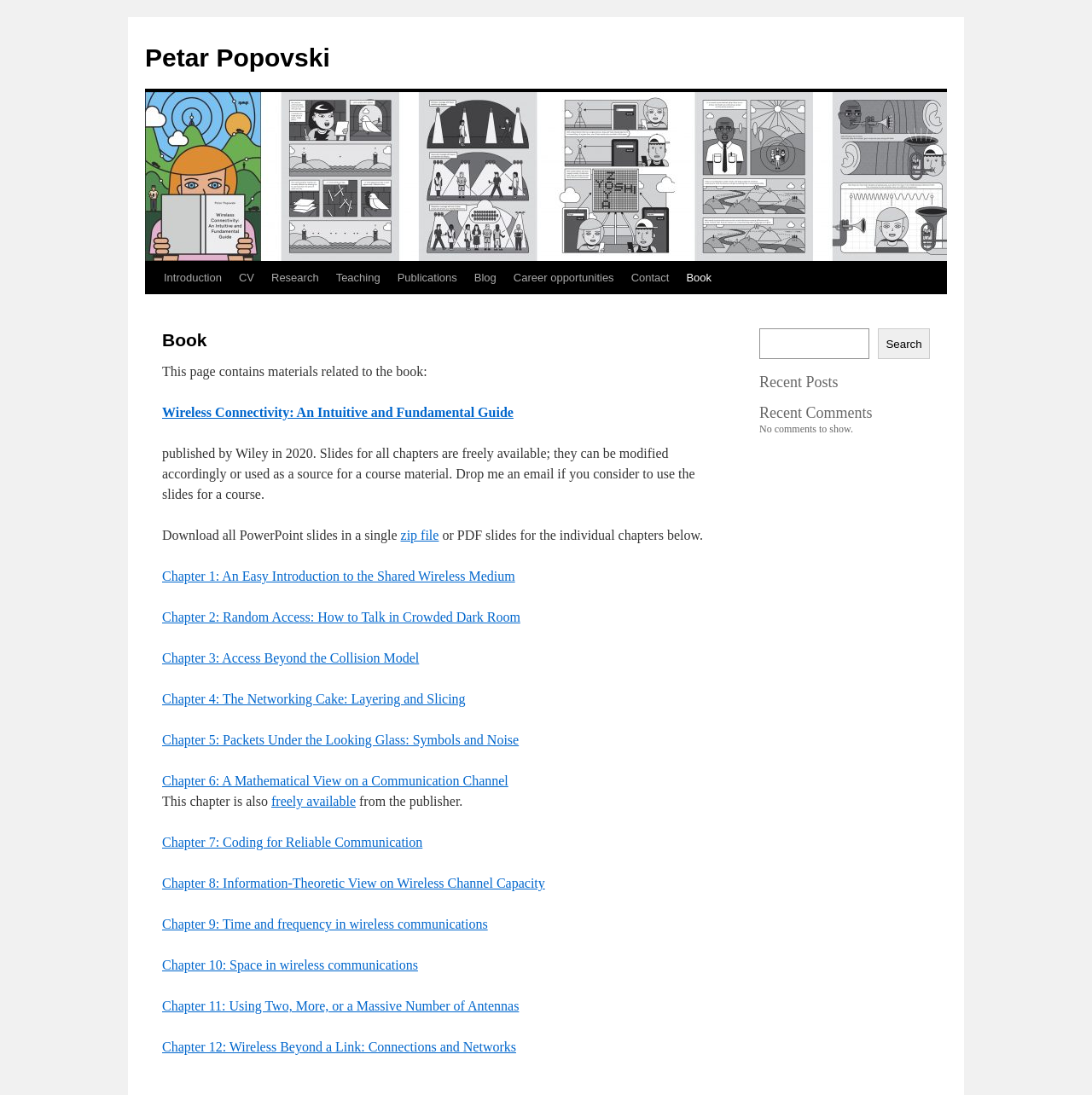Create a detailed narrative of the webpage’s visual and textual elements.

This webpage is about a book written by Petar Popovski. At the top, there is a link to the author's name, accompanied by an image of the author. Below the image, there are several links to navigate to different sections of the website, including "Introduction", "CV", "Research", "Teaching", "Publications", "Blog", "Career opportunities", "Contact", and "Book".

The main content of the webpage is divided into two sections. On the left, there is a section dedicated to the book, with a heading "Book" and a brief description of the book. Below the description, there are links to download PowerPoint slides for each chapter of the book. There are 12 chapters in total, with links to each chapter.

On the right, there is a complementary section with a search bar at the top, allowing users to search for specific content. Below the search bar, there are two headings, "Recent Posts" and "Recent Comments", but there are no posts or comments displayed.

Overall, the webpage is focused on providing information about the book and its contents, with additional features for searching and navigating to other sections of the website.